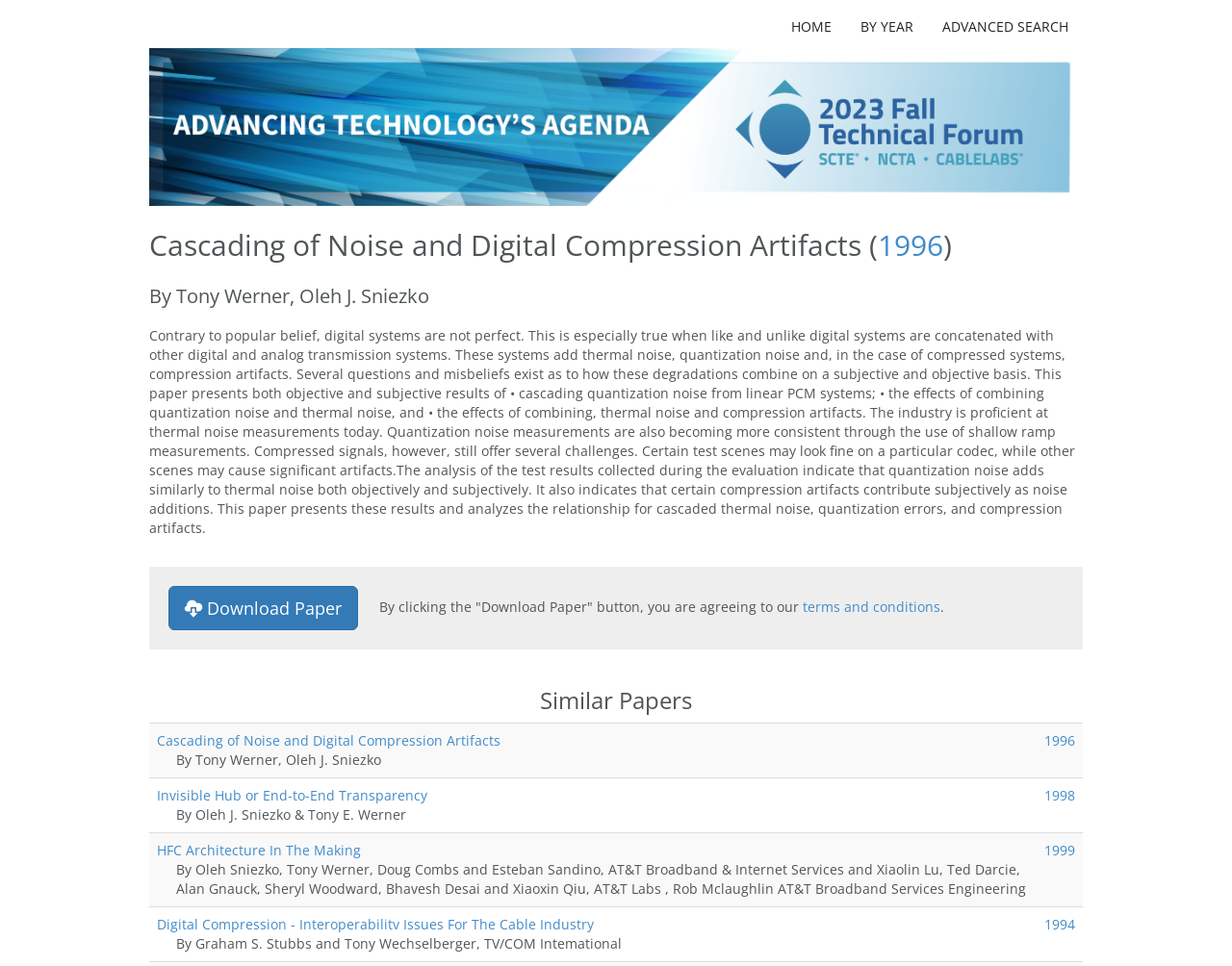Determine the bounding box coordinates for the area you should click to complete the following instruction: "search for papers by year".

[0.687, 0.013, 0.753, 0.043]